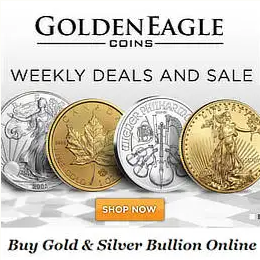How many coins are visually represented?
Examine the image closely and answer the question with as much detail as possible.

The image includes a visual representation of four coins, which are a gold coin featuring Lady Liberty, a silver American Eagle coin, a Canadian Maple Leaf coin, and another silver coin, showcasing the variety of precious metals available.